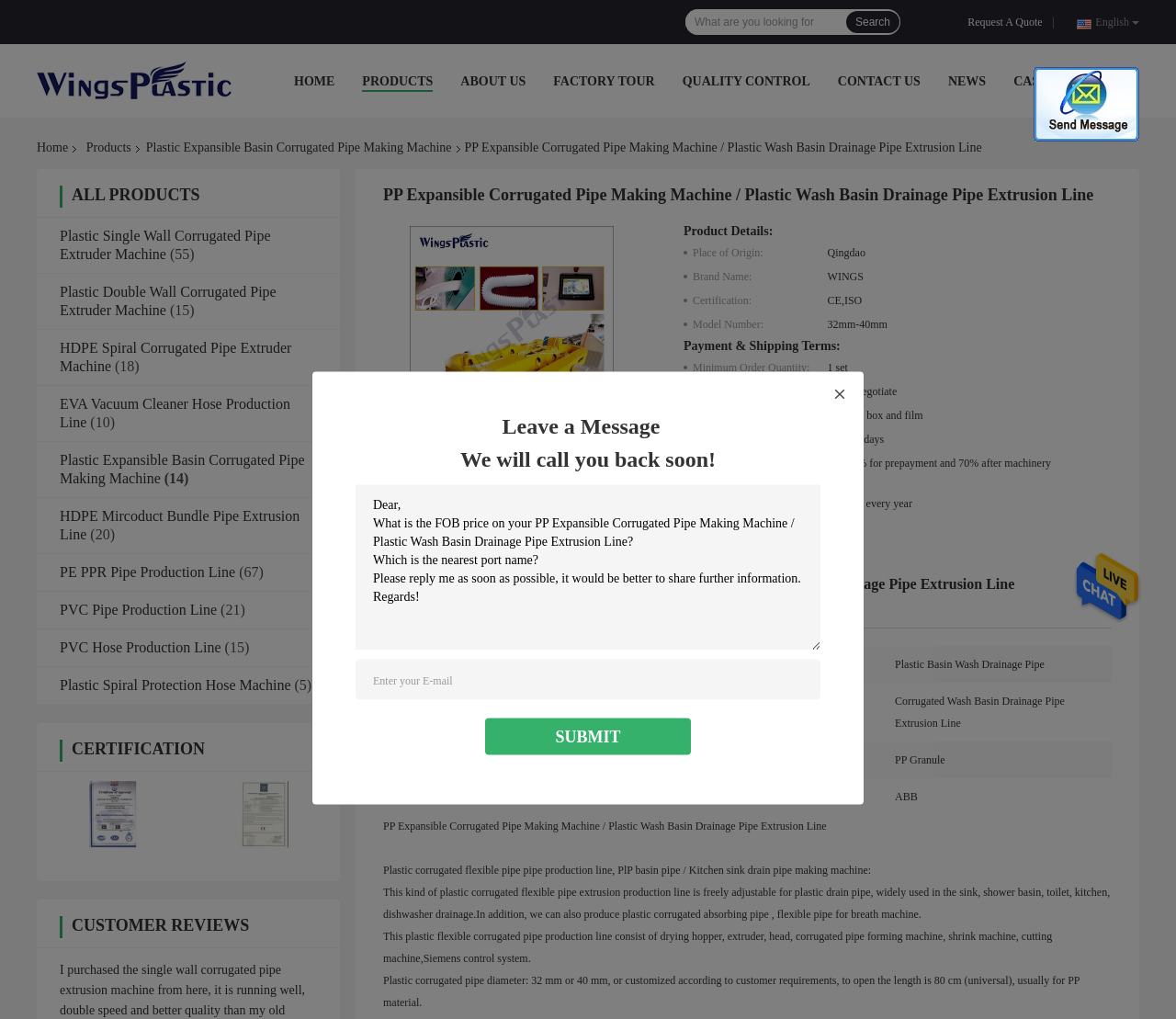Using the format (top-left x, top-left y, bottom-right x, bottom-right y), and given the element description, identify the bounding box coordinates within the screenshot: pinterest

None